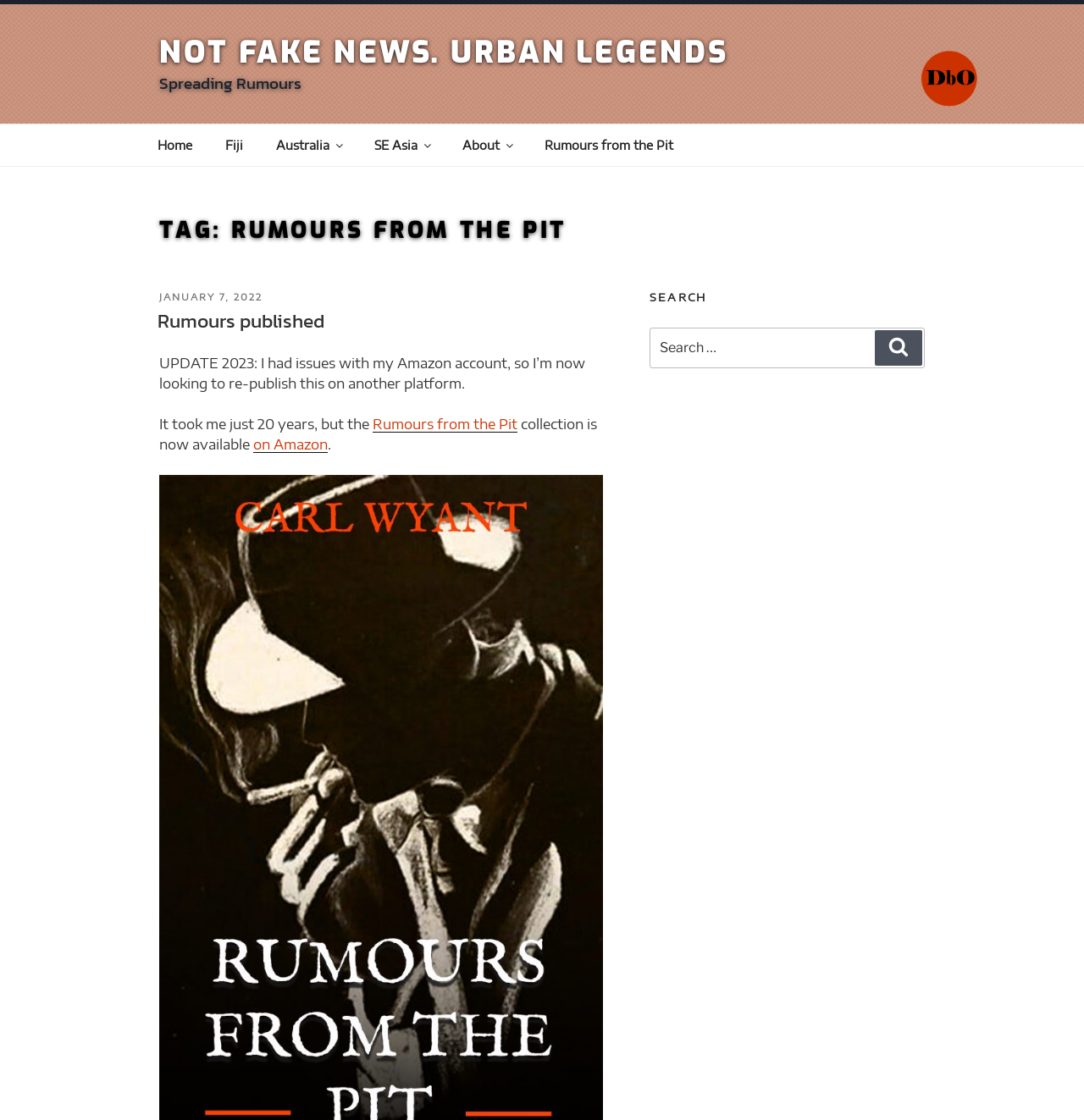Provide the bounding box coordinates of the UI element that matches the description: "Rumours from the Pit".

[0.488, 0.111, 0.634, 0.148]